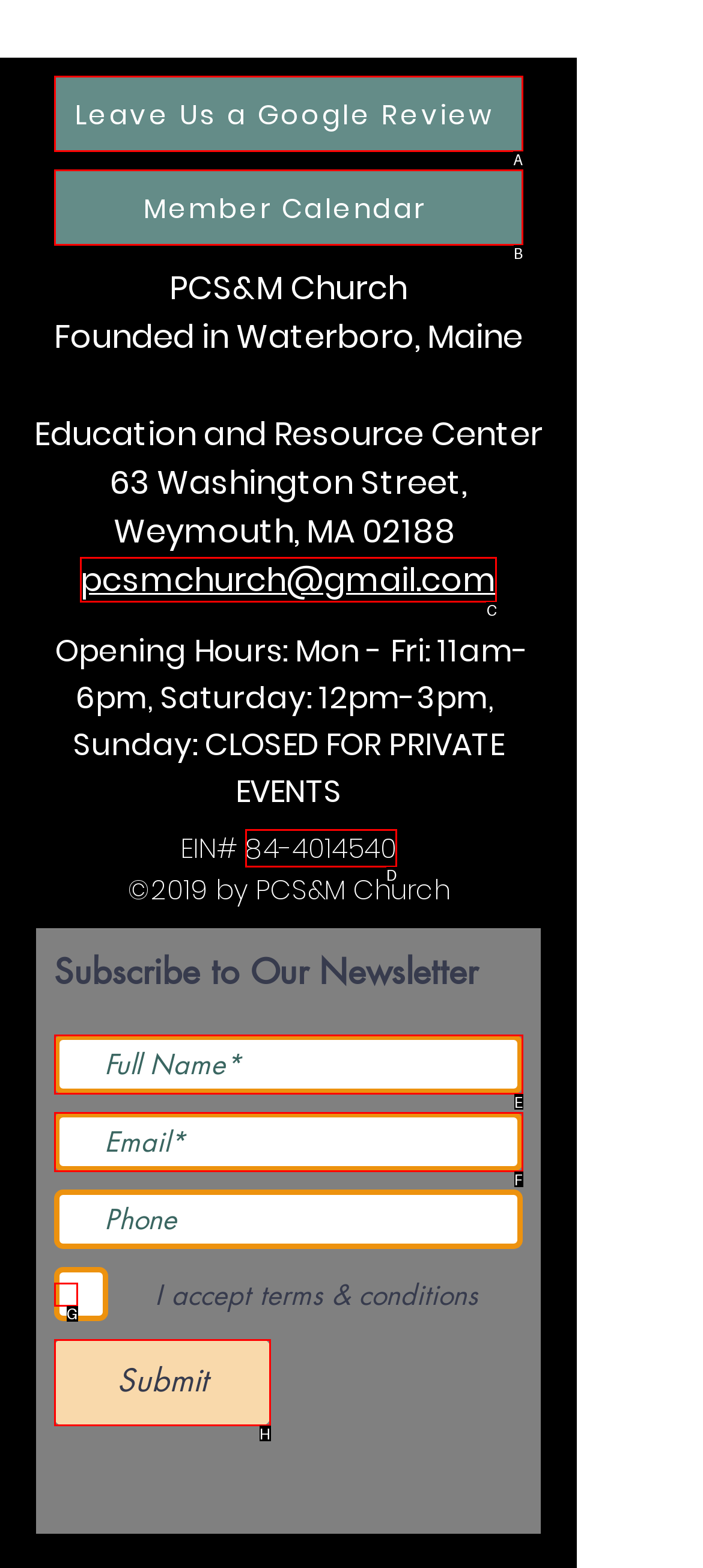Look at the description: 84-4014540
Determine the letter of the matching UI element from the given choices.

D